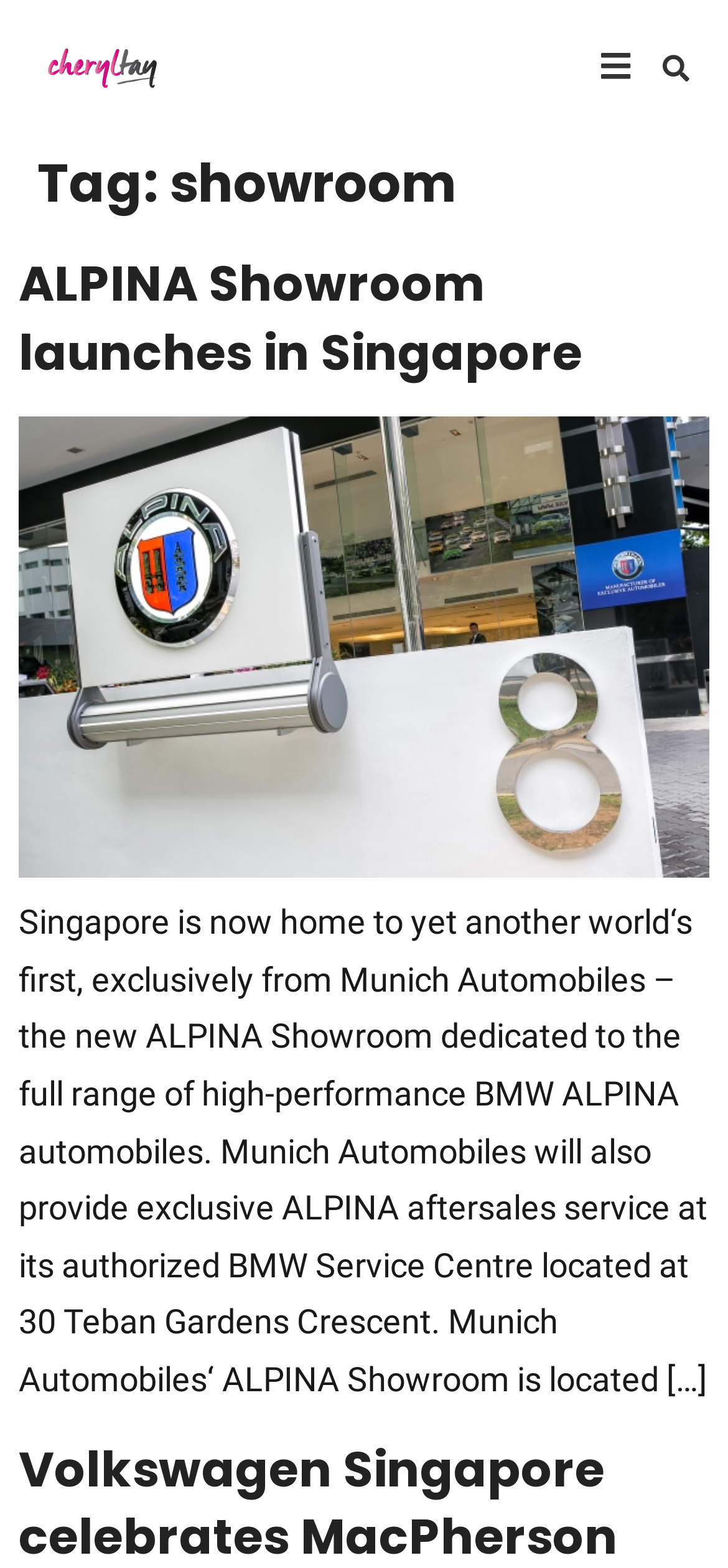What is the purpose of the ALPINA Showroom?
Look at the image and answer the question using a single word or phrase.

To sell high-performance BMW ALPINA automobiles